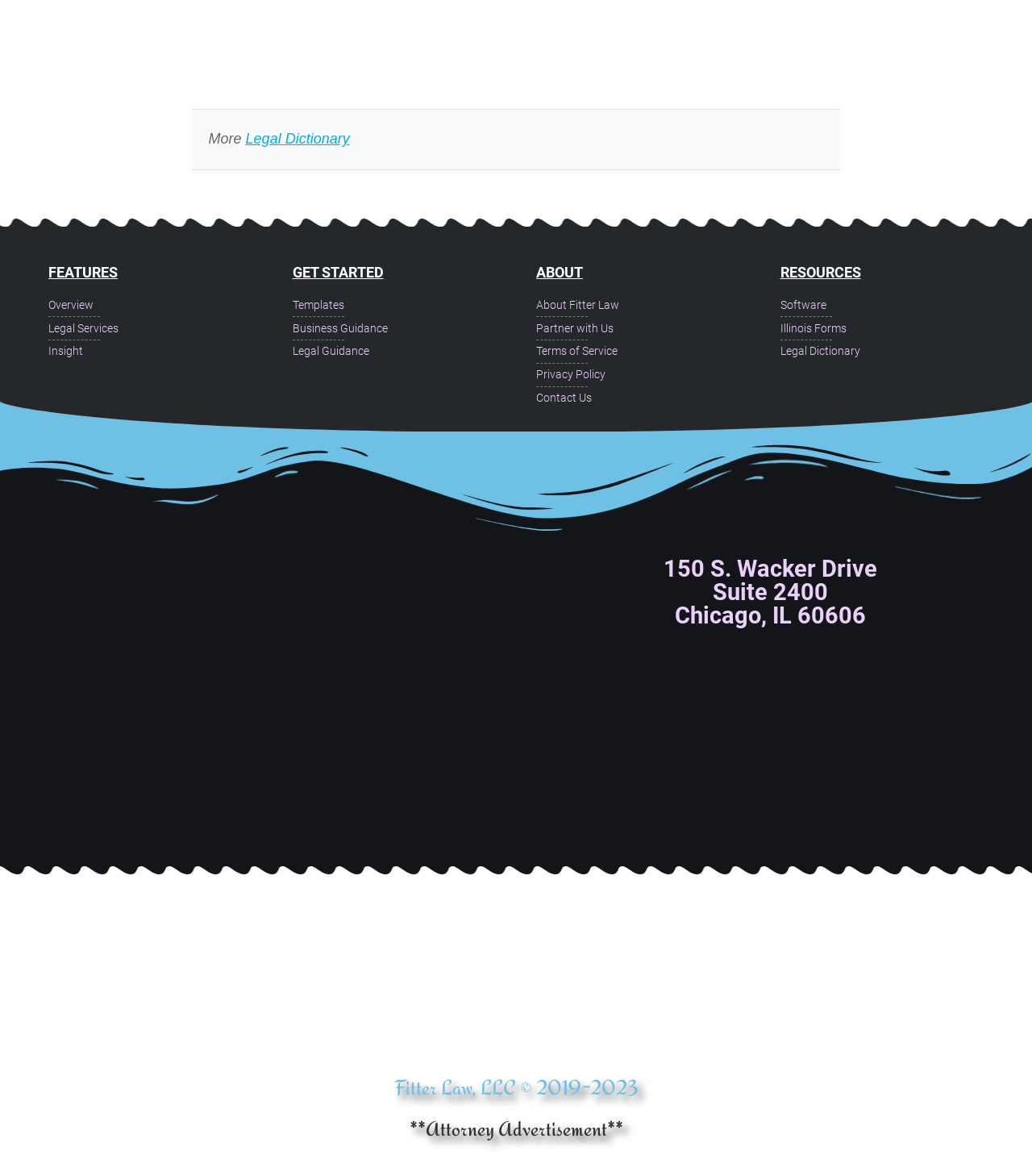What is the copyright year range of Fitter Law?
Please use the visual content to give a single word or phrase answer.

2019-2023